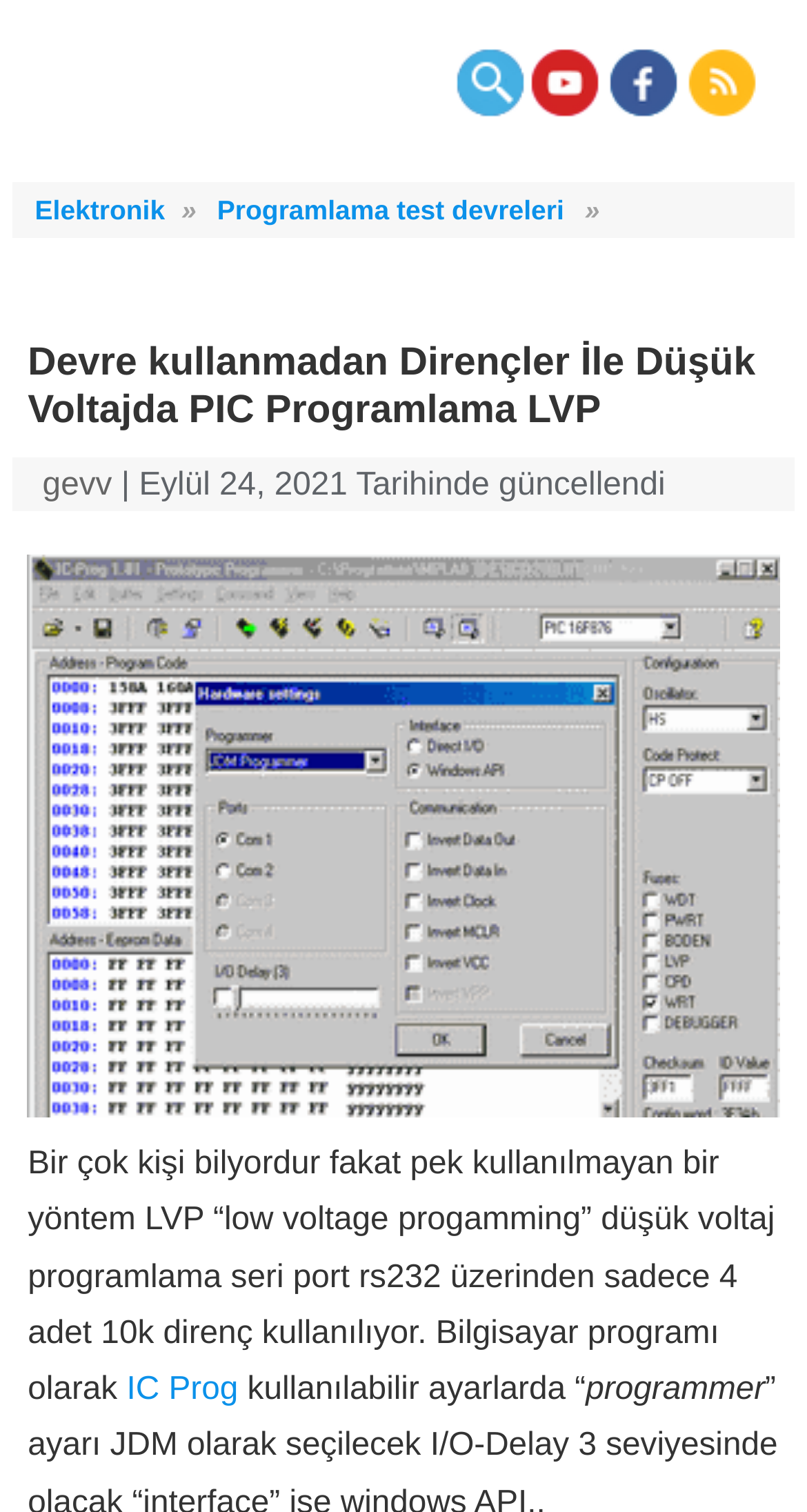Give a detailed explanation of the elements present on the webpage.

The webpage appears to be a blog post or article about electronic circuits and programming. At the top, there are four links: "Arama", "320volt Youtube", "320volt Facebook", and "Takip et", which are aligned horizontally and take up about a quarter of the screen width. Below these links, there is a section with a link to "Elektronik" and a static text "»" next to it.

The main content of the page is a header section that spans the full width of the screen. It contains a heading that reads "Devre kullanmadan Dirençler İle Düşük Voltajda PIC Programlama LVP" and a link to "gevv" below it. To the right of the link, there is a static text "|" and another static text that indicates the date "Eylül 24, 2021 Tarihinde güncellendi".

Below the header section, there is a large image that takes up most of the screen width. The image is likely related to the topic of electronic circuits and programming.

Underneath the image, there is a block of text that describes a method called LVP or "low voltage programming" that uses a serial port and four 10k resistors. The text also mentions a computer program and a programmer. There is a link to "IC Prog" within the text.

Overall, the webpage appears to be a technical article or tutorial about electronic circuits and programming, with a focus on a specific method called LVP.